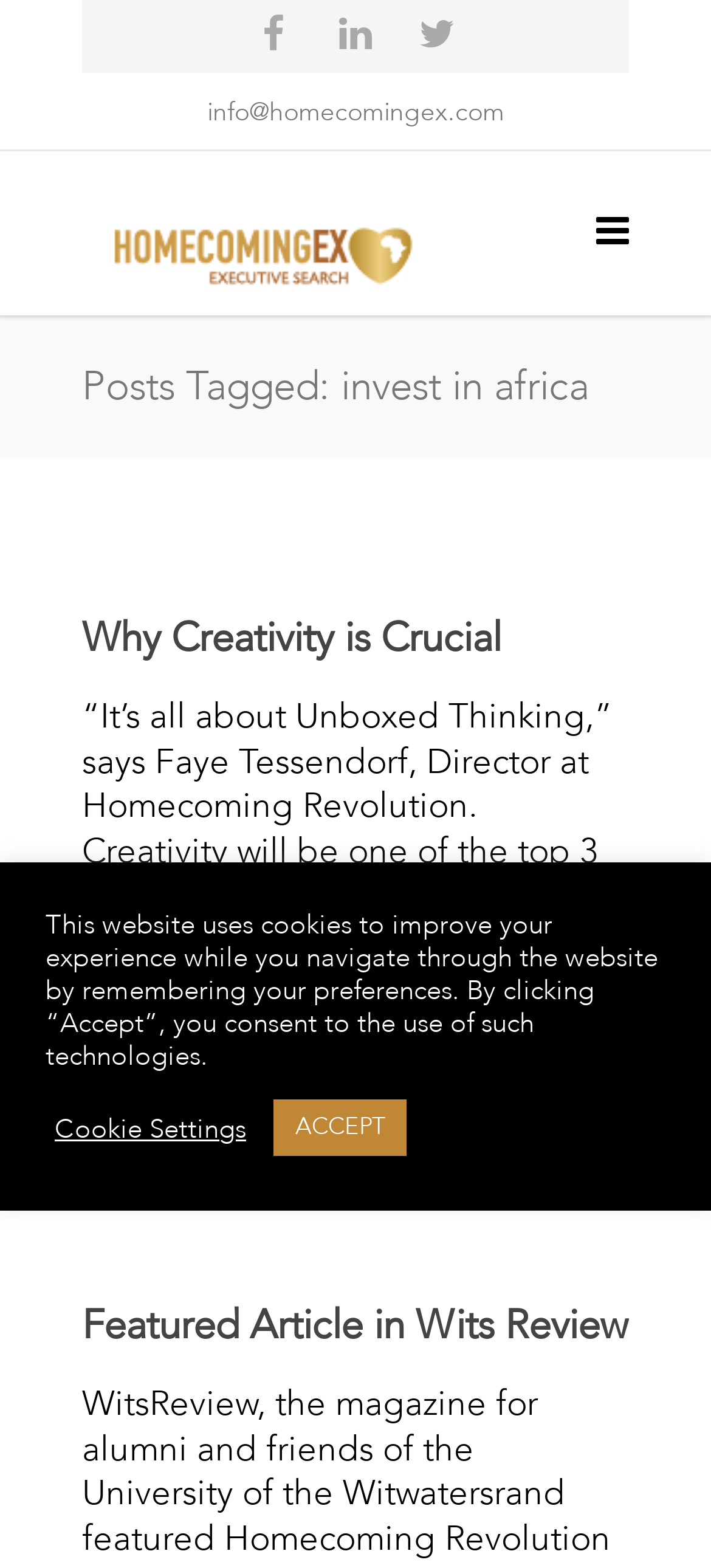Can you determine the bounding box coordinates of the area that needs to be clicked to fulfill the following instruction: "view Featured Article in Wits Review"?

[0.115, 0.828, 0.882, 0.863]